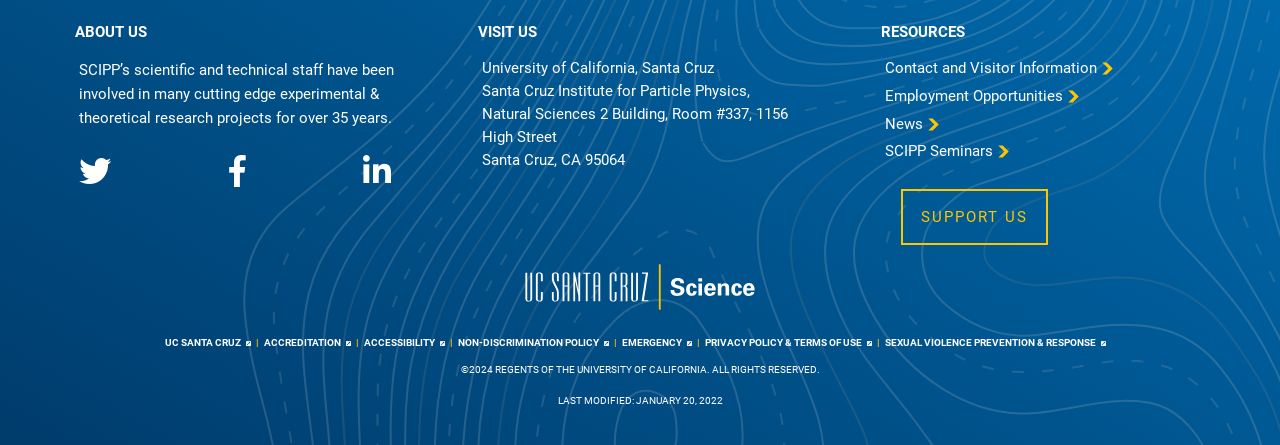What is the name of the institute?
Give a one-word or short-phrase answer derived from the screenshot.

Santa Cruz Institute for Particle Physics